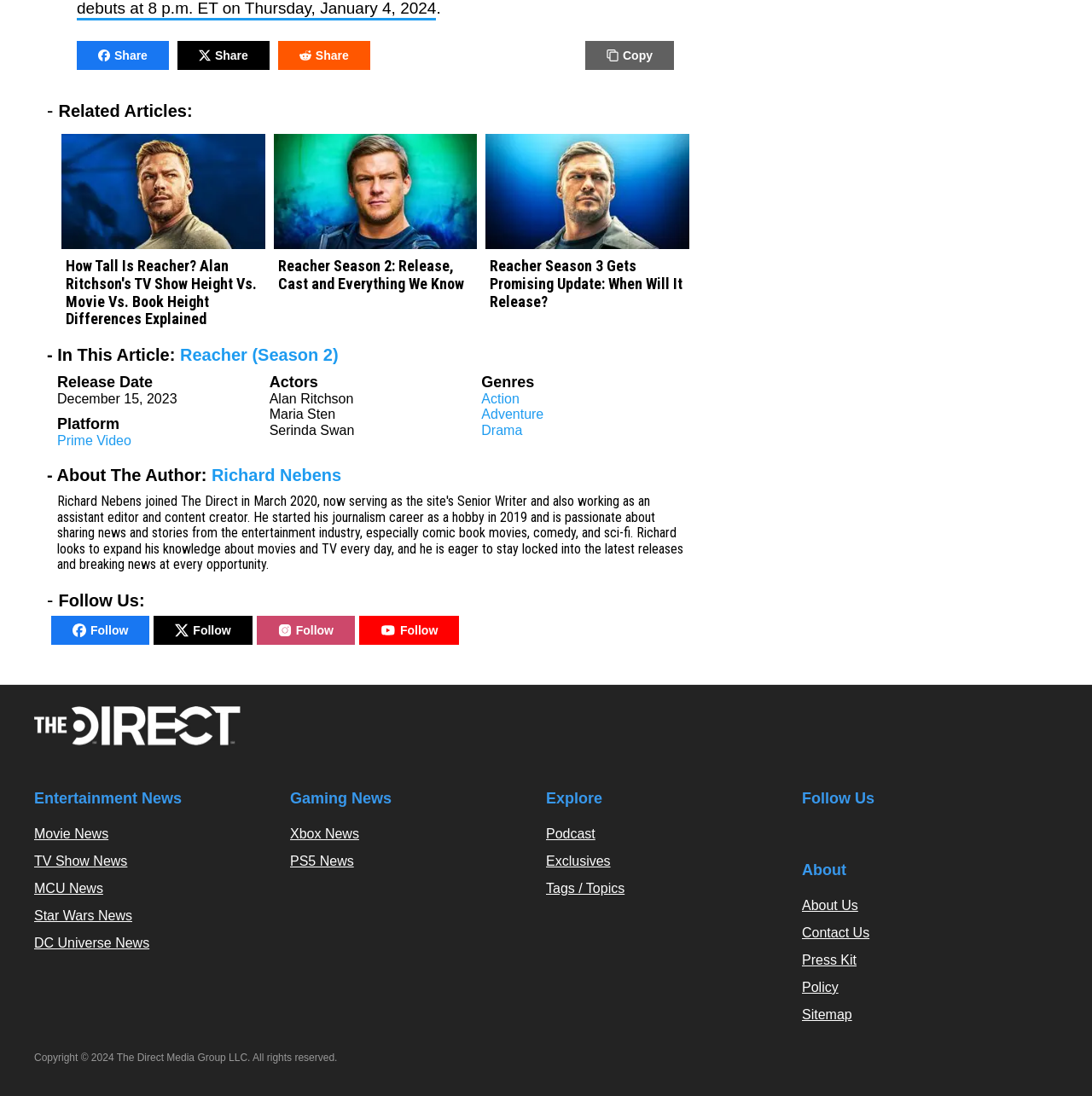Could you specify the bounding box coordinates for the clickable section to complete the following instruction: "Explore Podcast"?

[0.5, 0.754, 0.545, 0.767]